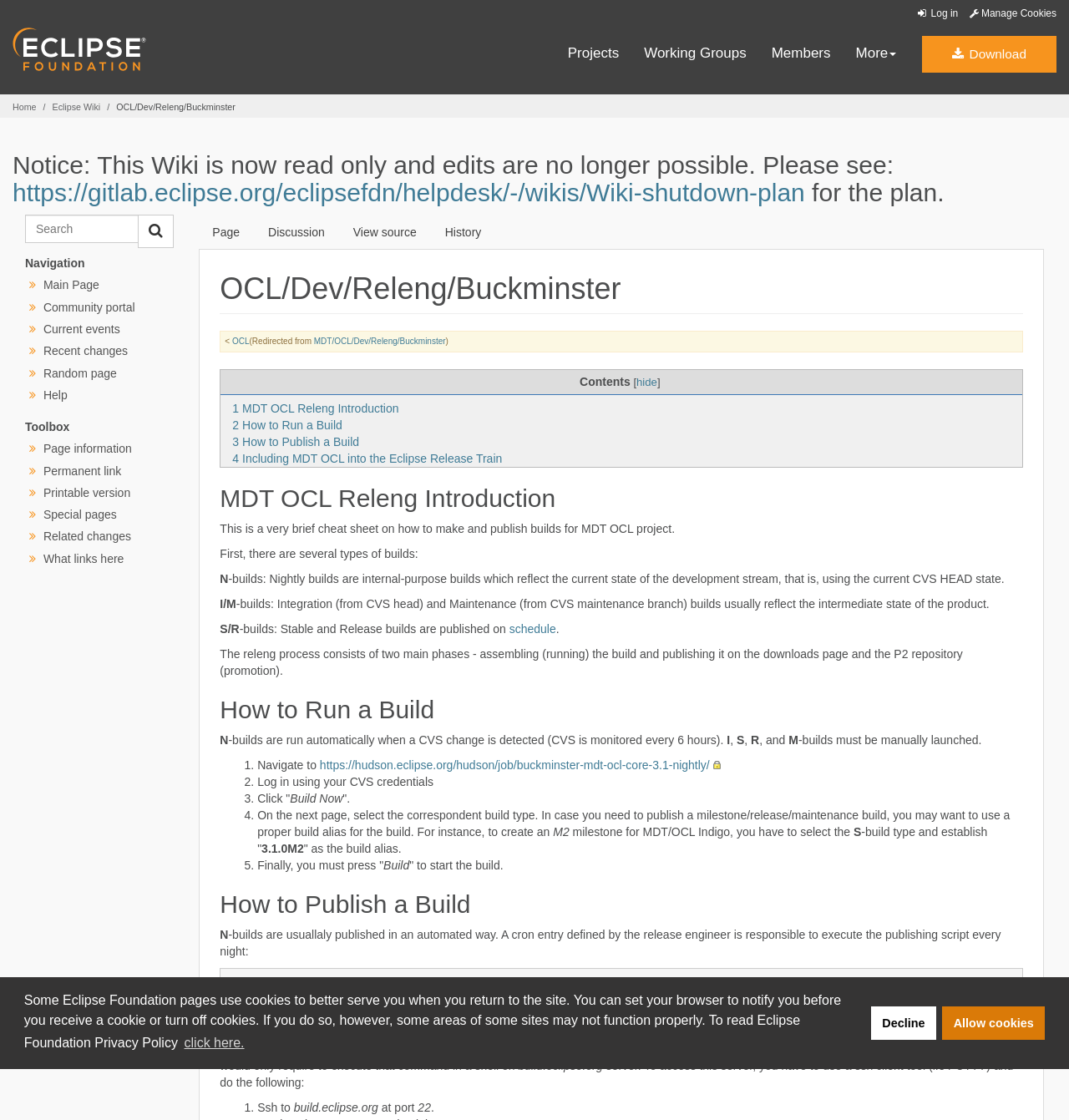What is the purpose of the cookie consent dialog?
Please interpret the details in the image and answer the question thoroughly.

The cookie consent dialog is a notification that appears at the bottom of the webpage, informing users that some Eclipse Foundation pages use cookies to better serve them when they return to the site. It provides options to learn more about cookies, deny cookies, or allow cookies, allowing users to set their browser cookies accordingly.